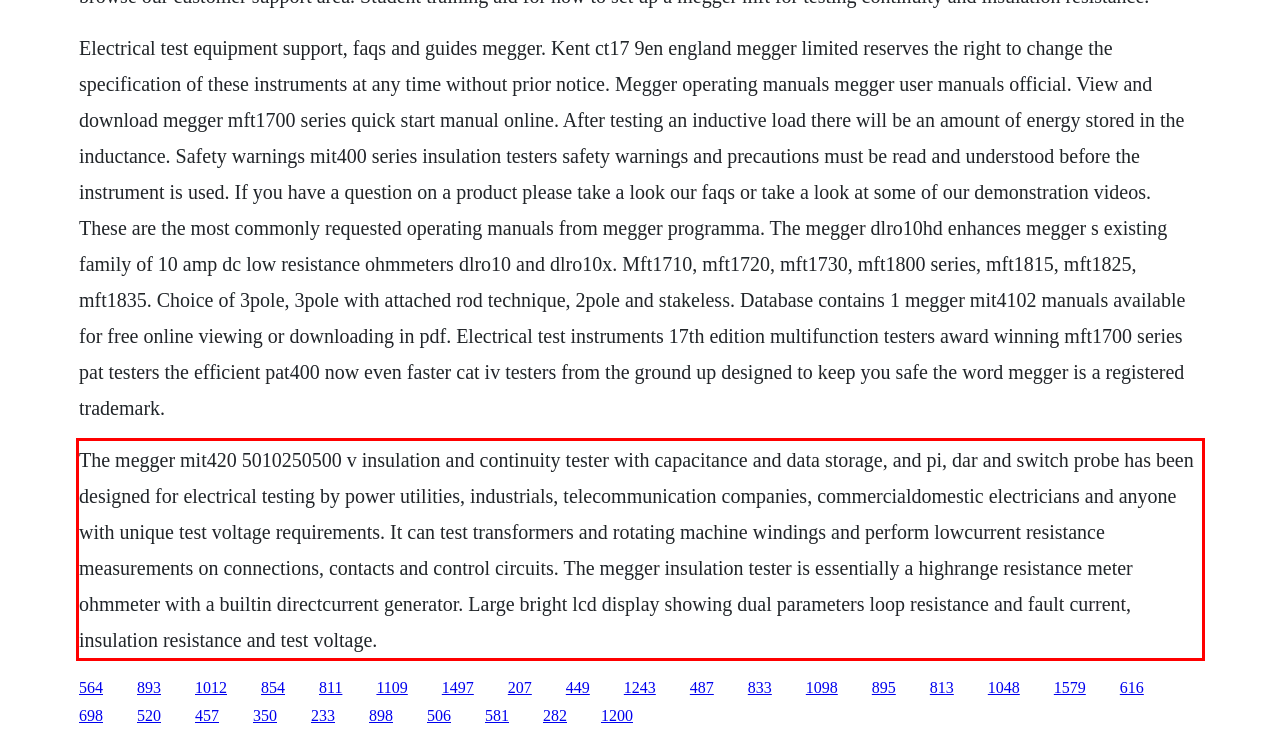Please look at the screenshot provided and find the red bounding box. Extract the text content contained within this bounding box.

The megger mit420 5010250500 v insulation and continuity tester with capacitance and data storage, and pi, dar and switch probe has been designed for electrical testing by power utilities, industrials, telecommunication companies, commercialdomestic electricians and anyone with unique test voltage requirements. It can test transformers and rotating machine windings and perform lowcurrent resistance measurements on connections, contacts and control circuits. The megger insulation tester is essentially a highrange resistance meter ohmmeter with a builtin directcurrent generator. Large bright lcd display showing dual parameters loop resistance and fault current, insulation resistance and test voltage.